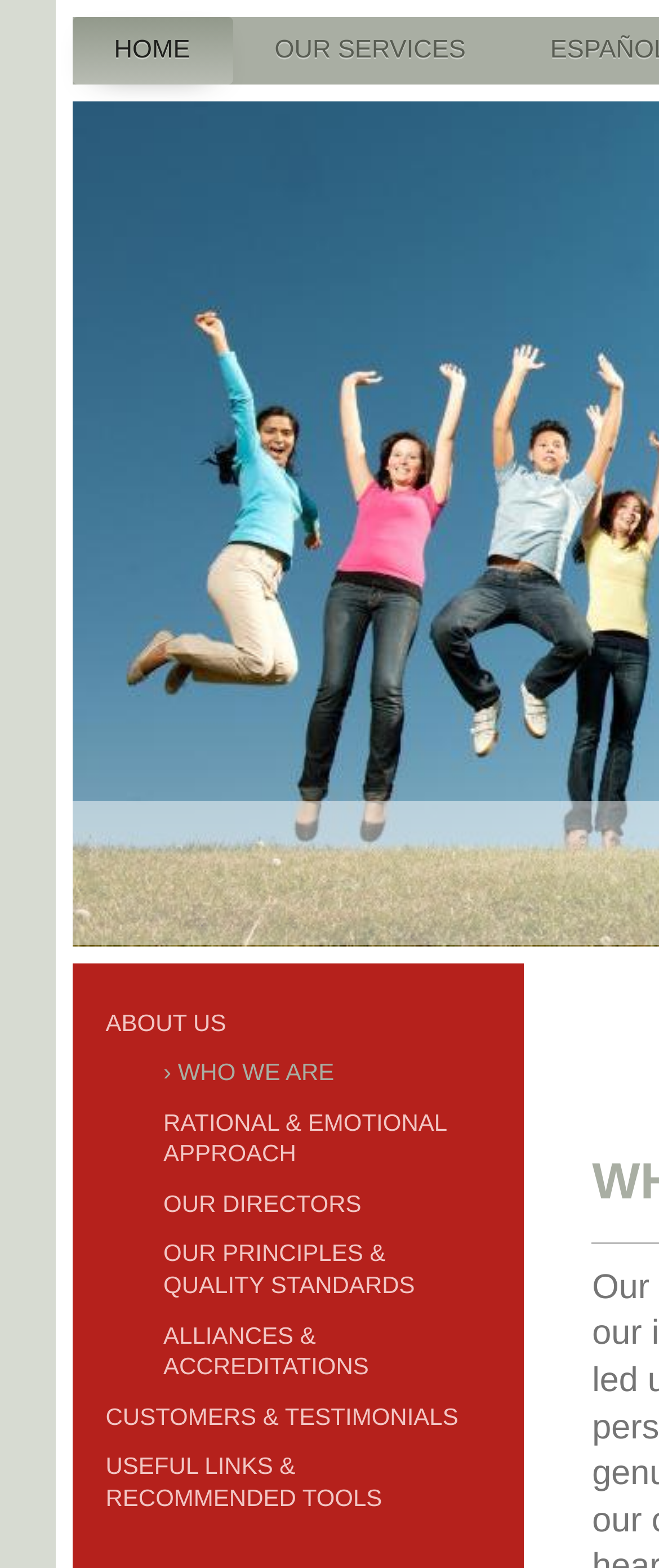Extract the heading text from the webpage.

WHO WE ARE